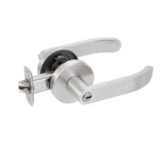Give a meticulous account of what the image depicts.

The image showcases a modern FUYU interior door lock featuring a sleek design ideal for various settings. This lock exhibits a robust construction with a polished finish, enhancing both aesthetics and functionality. It includes dual lever handles for ease of use, making it suitable for privacy applications, such as in bathrooms or bedrooms. The overall design is streamlined and contemporary, ensuring it complements various door styles while providing reliable security. This lock is part of a broader selection, highlighting its role as a stylish yet secure solution for interior spaces.